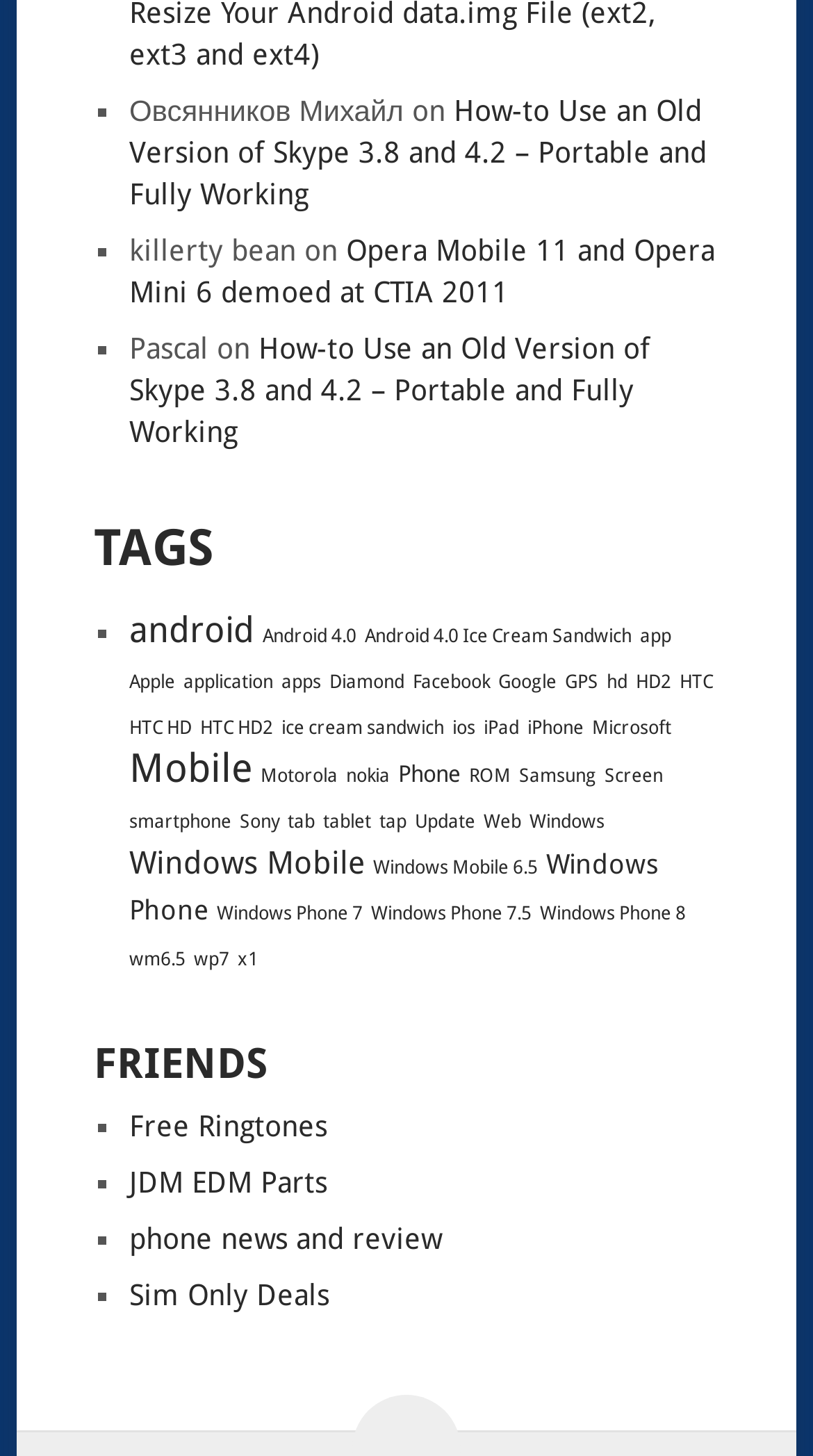Determine the bounding box coordinates for the clickable element to execute this instruction: "Click on the link 'Opera Mobile 11 and Opera Mini 6 demoed at CTIA 2011'". Provide the coordinates as four float numbers between 0 and 1, i.e., [left, top, right, bottom].

[0.159, 0.16, 0.879, 0.212]